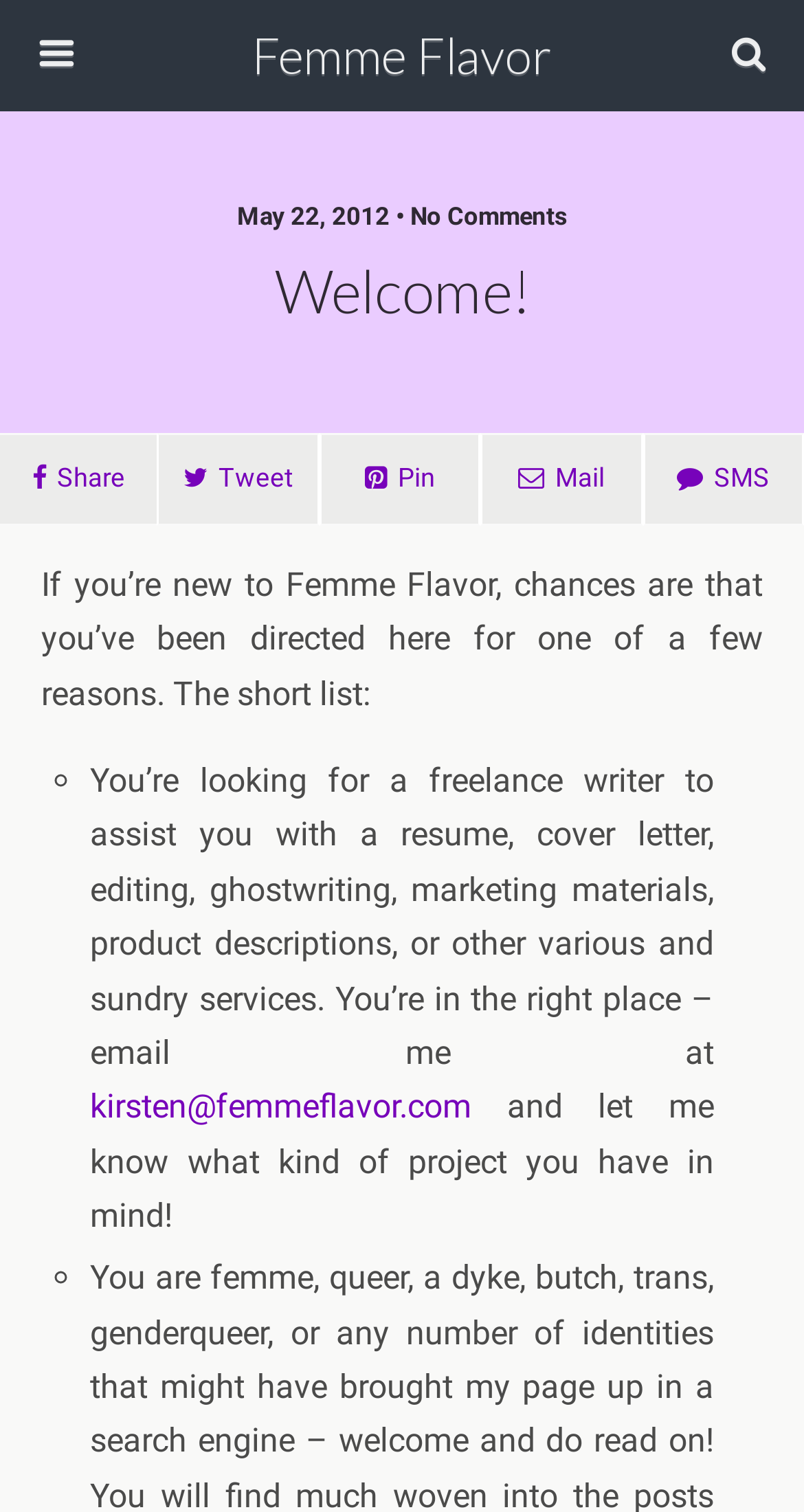Please identify the coordinates of the bounding box that should be clicked to fulfill this instruction: "Click on the Search button".

[0.767, 0.08, 0.946, 0.113]